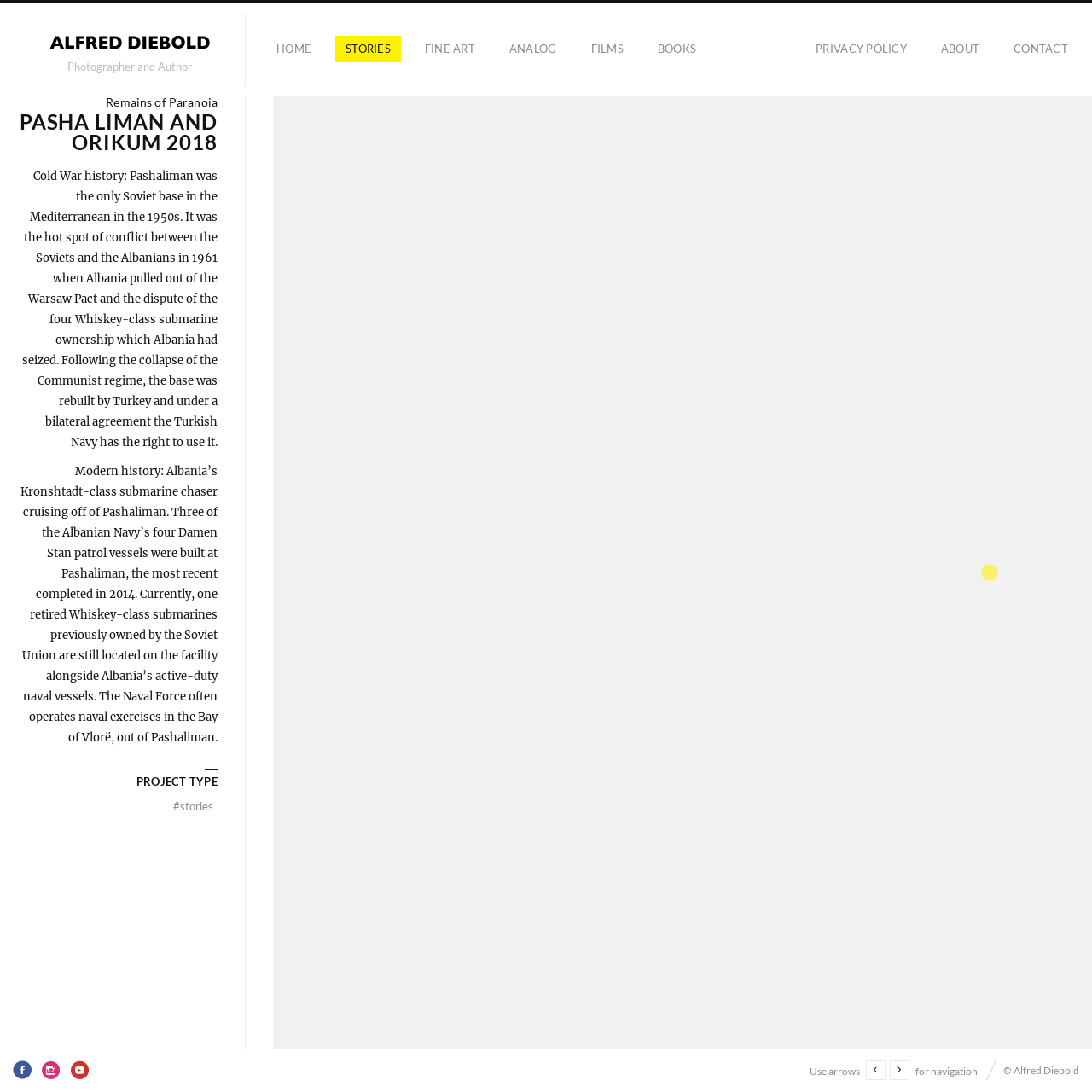How many links are in the navigation menu?
Observe the image and answer the question with a one-word or short phrase response.

8